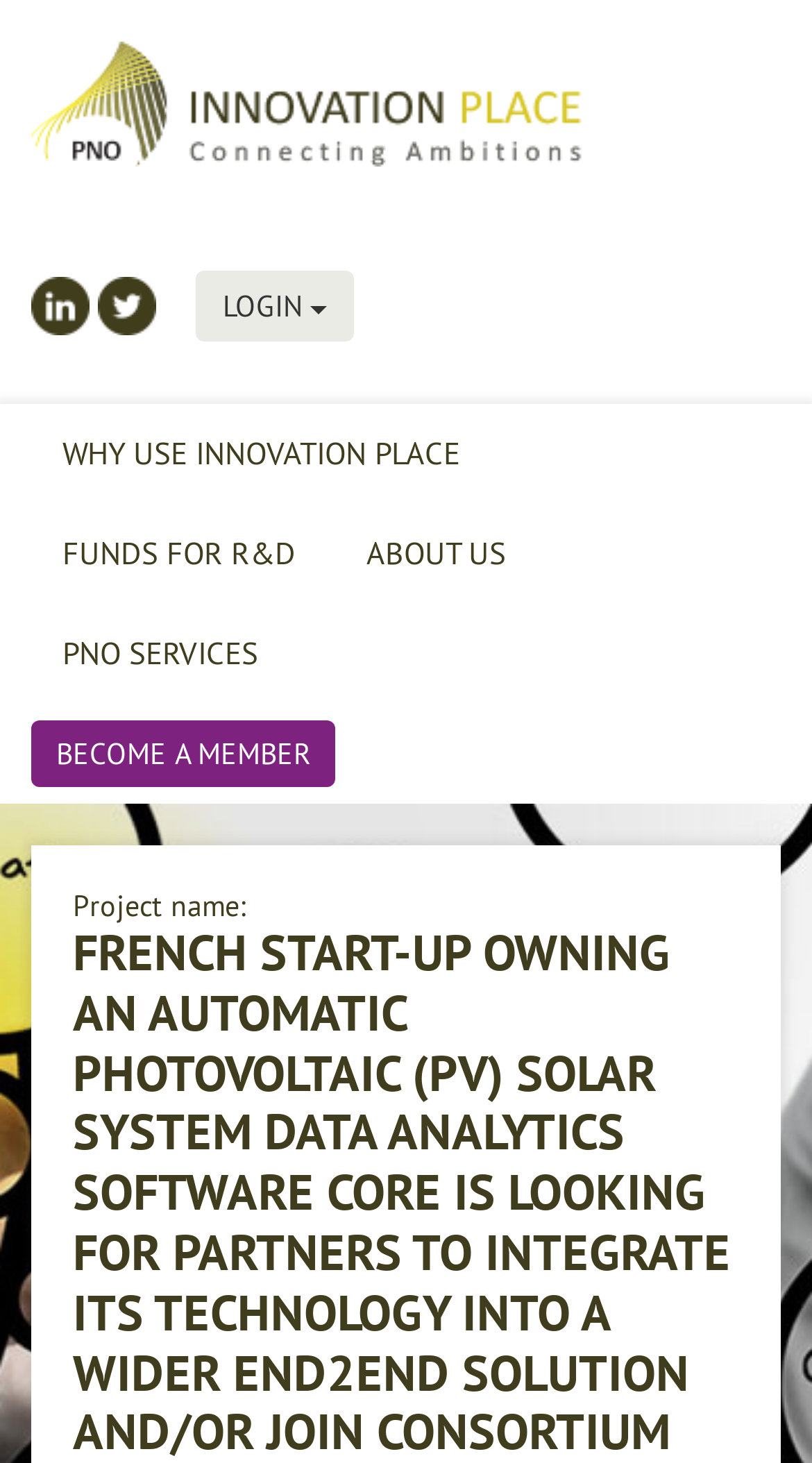Please examine the image and answer the question with a detailed explanation:
What is the purpose of Innovation Place?

The project description mentions that the French start-up is 'looking for partners to integrate its technology into a wider end2end solution and/or join consortium for Horizon Europe projects', which implies that the purpose of Innovation Place is to find partners for this project.